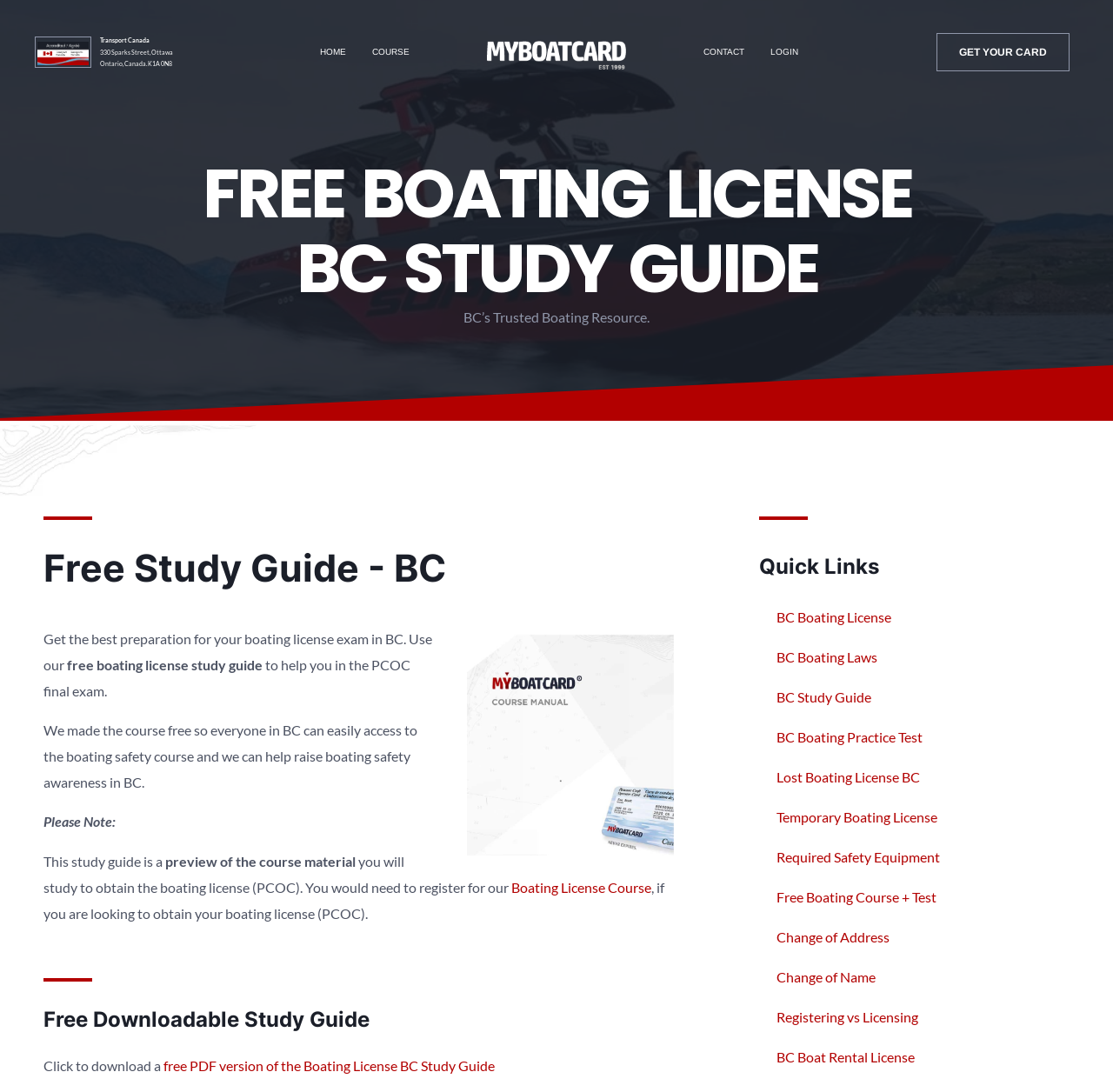What is the topic of the study guide?
Can you give a detailed and elaborate answer to the question?

I determined the topic of the study guide by reading the heading elements on the webpage, which mention 'BC Boating License Study Guide' and 'Free Boating License BC Study Guide'.